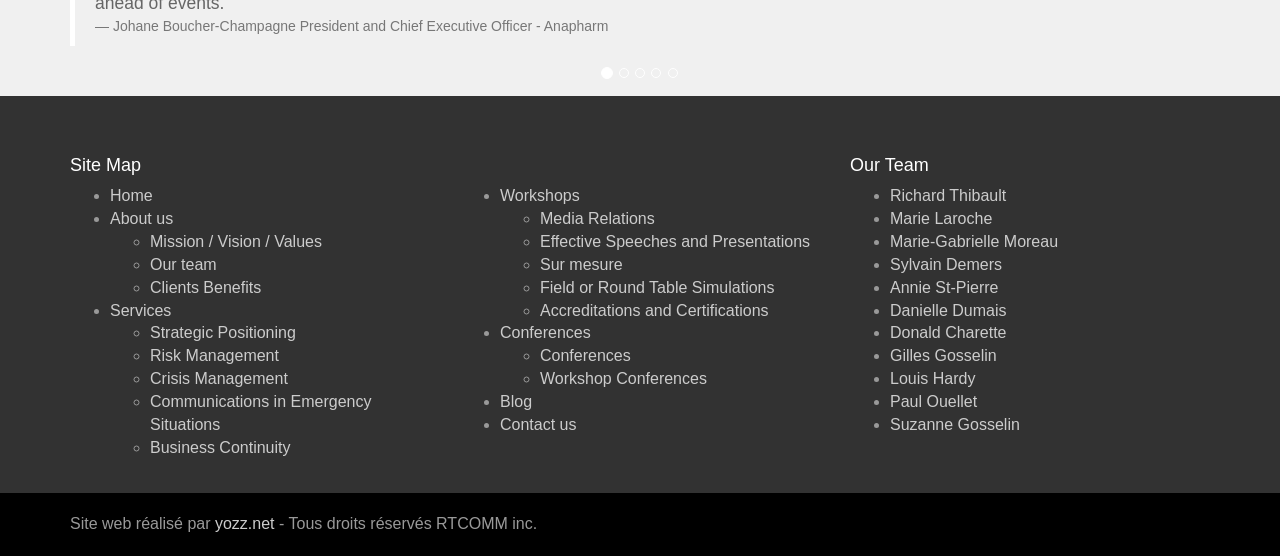Please provide the bounding box coordinates for the element that needs to be clicked to perform the instruction: "View Richard Thibault's profile". The coordinates must consist of four float numbers between 0 and 1, formatted as [left, top, right, bottom].

[0.695, 0.337, 0.786, 0.367]